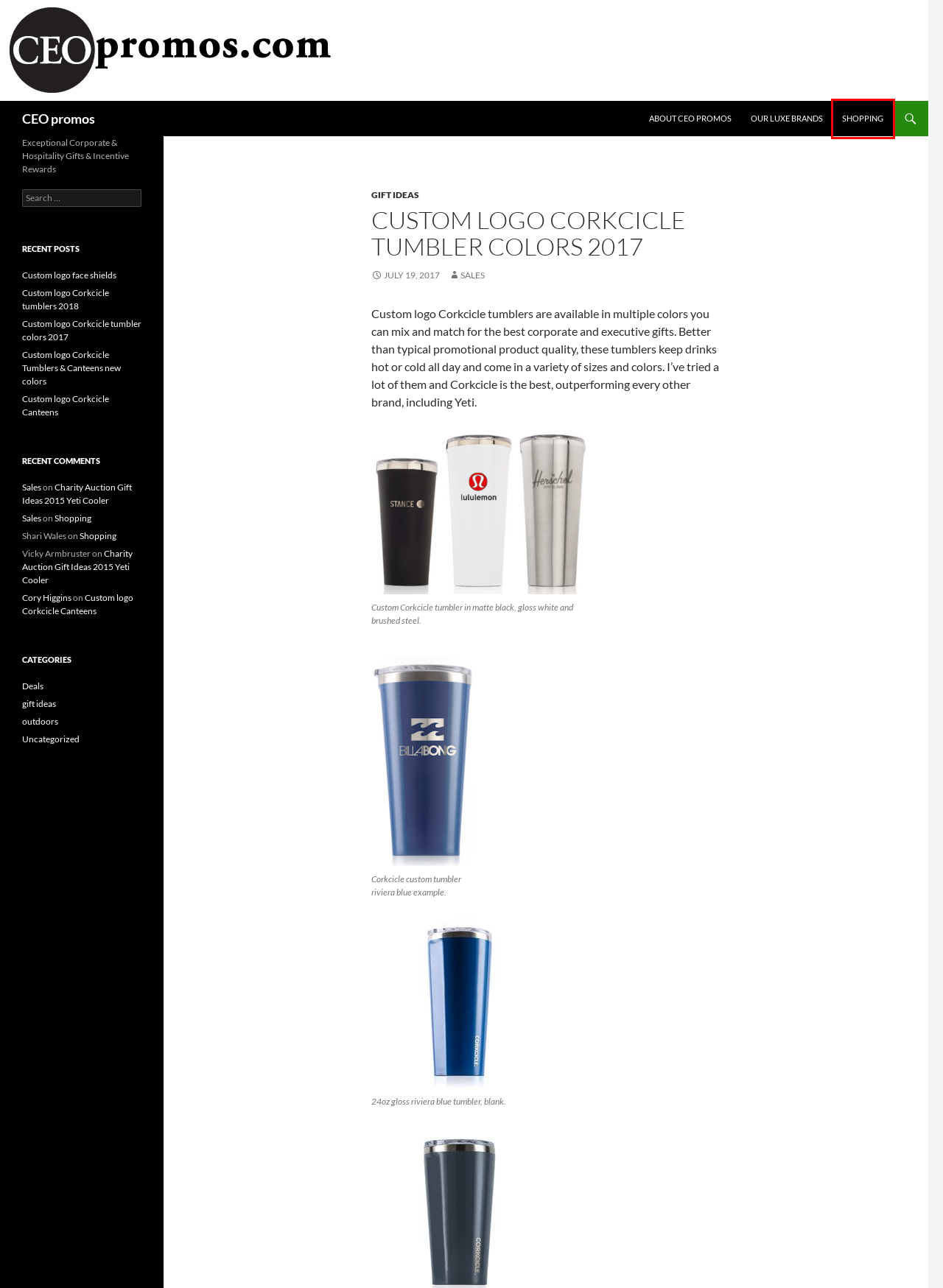Look at the screenshot of a webpage where a red bounding box surrounds a UI element. Your task is to select the best-matching webpage description for the new webpage after you click the element within the bounding box. The available options are:
A. About CEO promos - CEO promos
B. Custom logo face shields - CEO promos
C. executive gifts
D. Luxe brands CEO promotional gifts and custom logo gifts
E. gift ideas Archives - CEO promos
F. CEO promos - Exceptional Corporate & Hospitality Gifts & Incentive Rewards
G. Jetty - Draw Your Own Line®
H. Custom logo Corkcicle tumblers 2018 - CEO promos

C